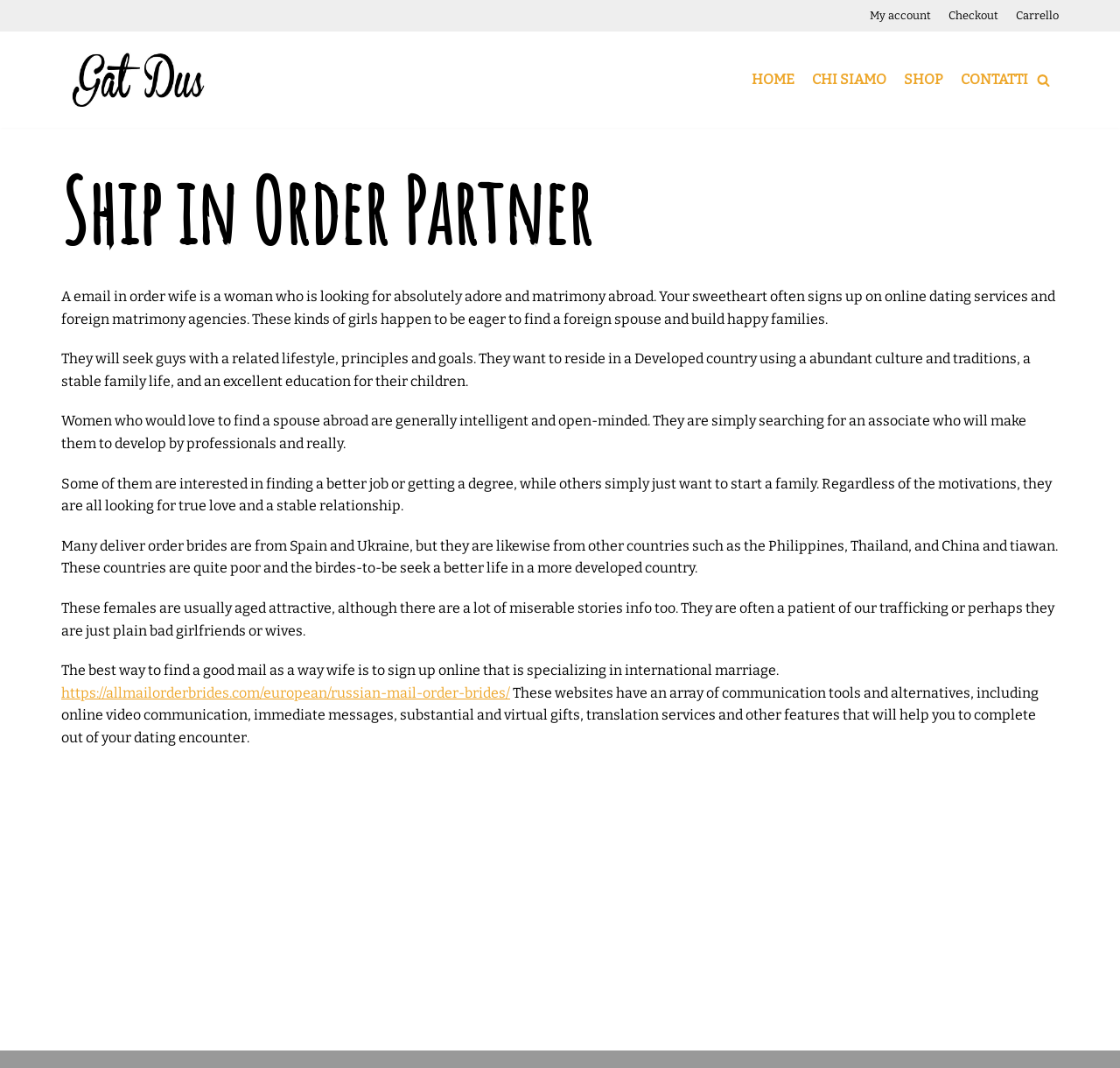What is the motivation of some mail order brides?
Look at the image and respond with a one-word or short phrase answer.

To find a better job or education